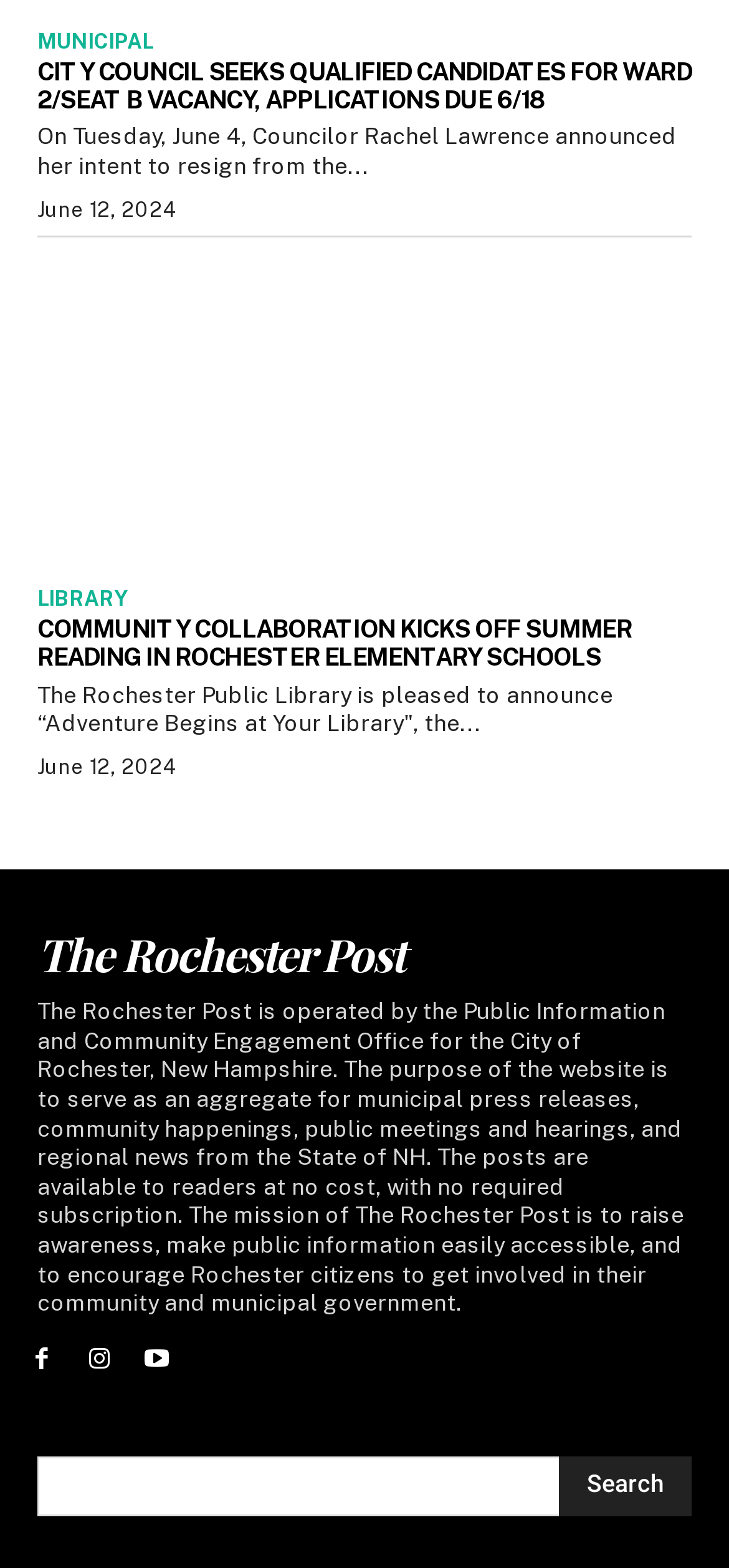What is the purpose of The Rochester Post website?
Using the image, respond with a single word or phrase.

To serve as an aggregate for municipal press releases